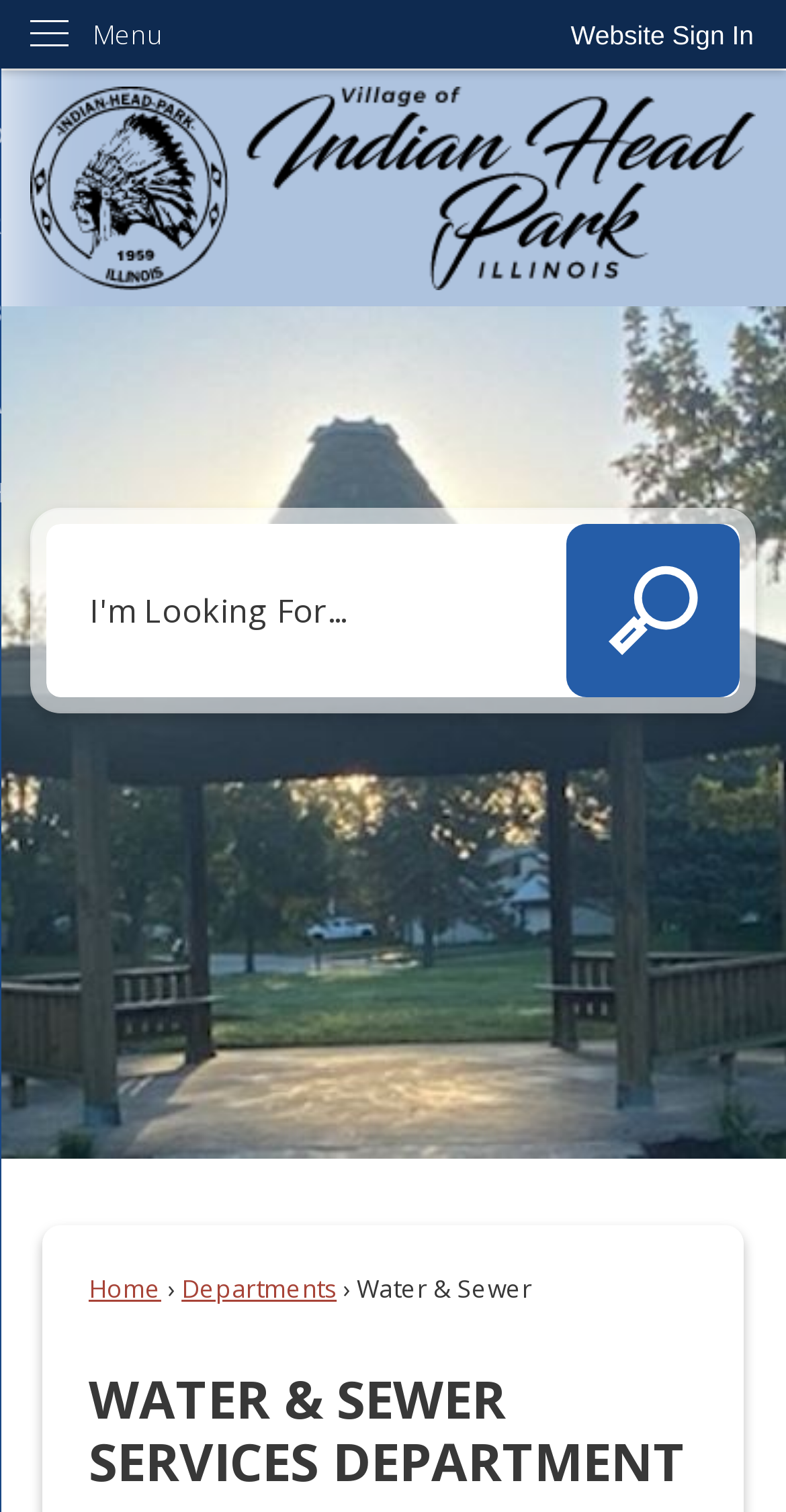What is the purpose of the button with the search icon?
Please provide a full and detailed response to the question.

I determined the purpose of the button by looking at its description 'Search button' and its location within the search region.